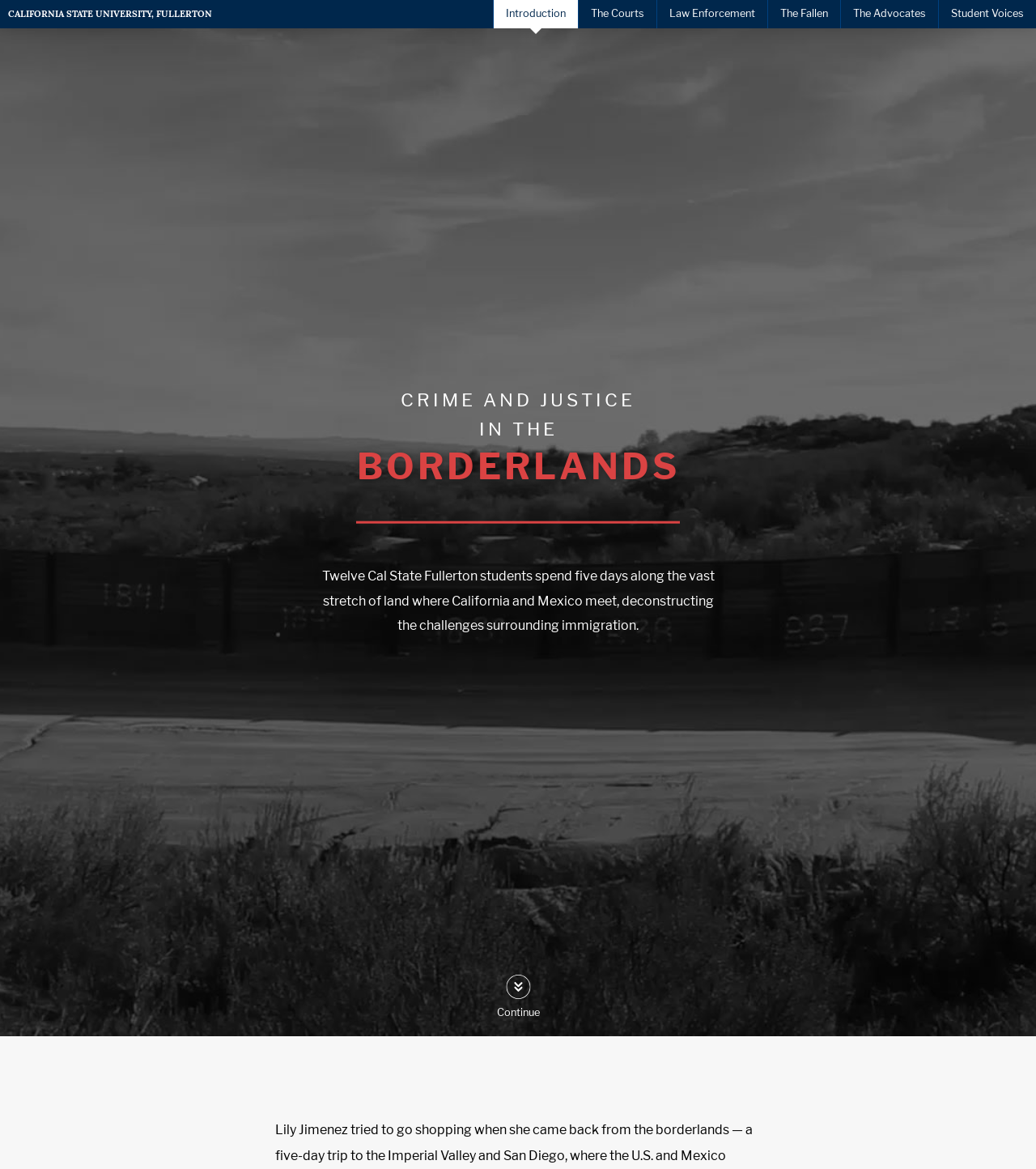Look at the image and write a detailed answer to the question: 
What is the purpose of the students' five-day trip?

Based on the StaticText element, the purpose of the students' five-day trip is to 'deconstructing the challenges surrounding immigration'.